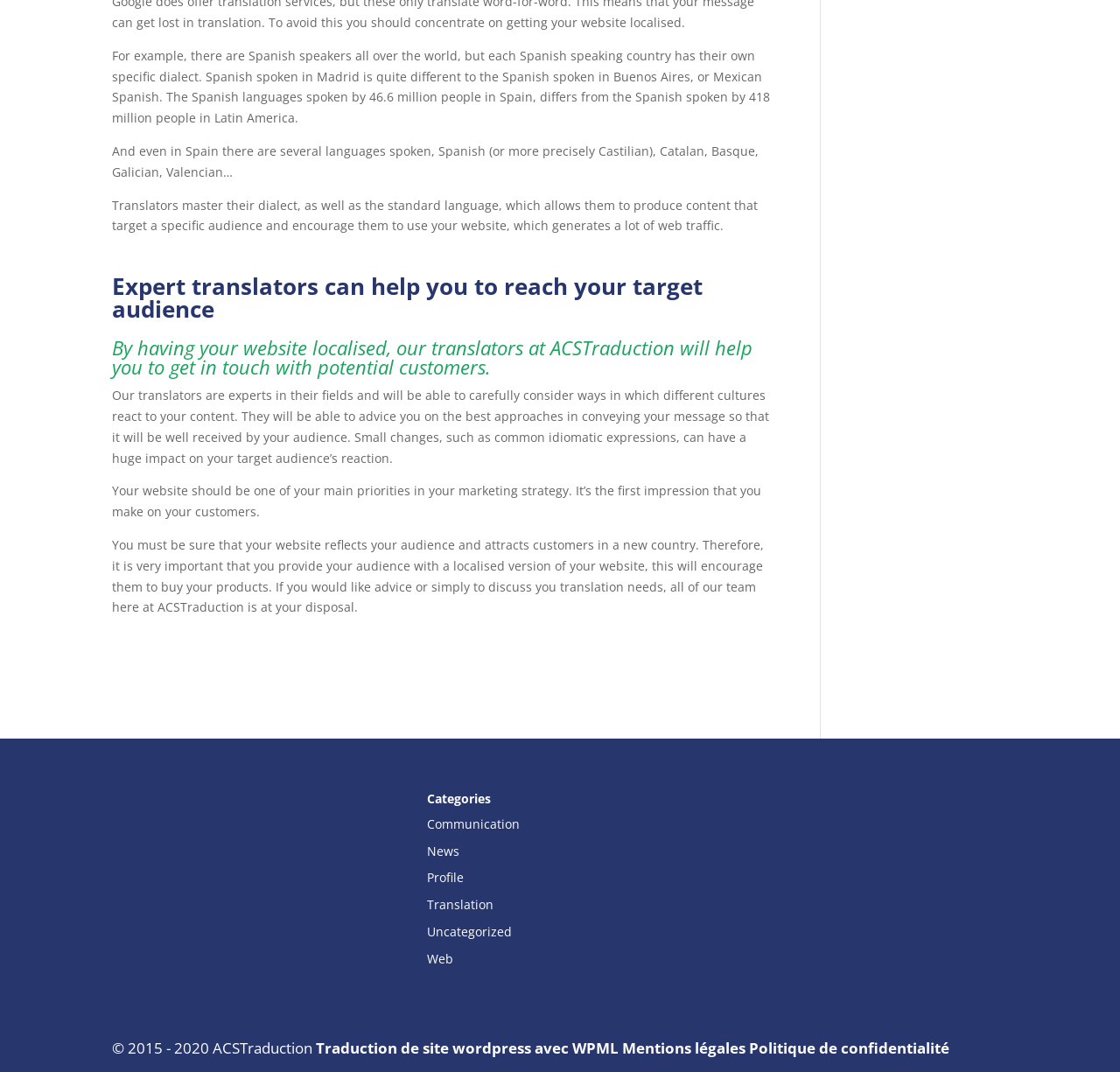What is the importance of a website in marketing strategy?
Using the information presented in the image, please offer a detailed response to the question.

The webpage states that a website should be one of the main priorities in a marketing strategy because it's the first impression that a company makes on its customers. Therefore, it's crucial to ensure that the website reflects the target audience and attracts customers in a new country.